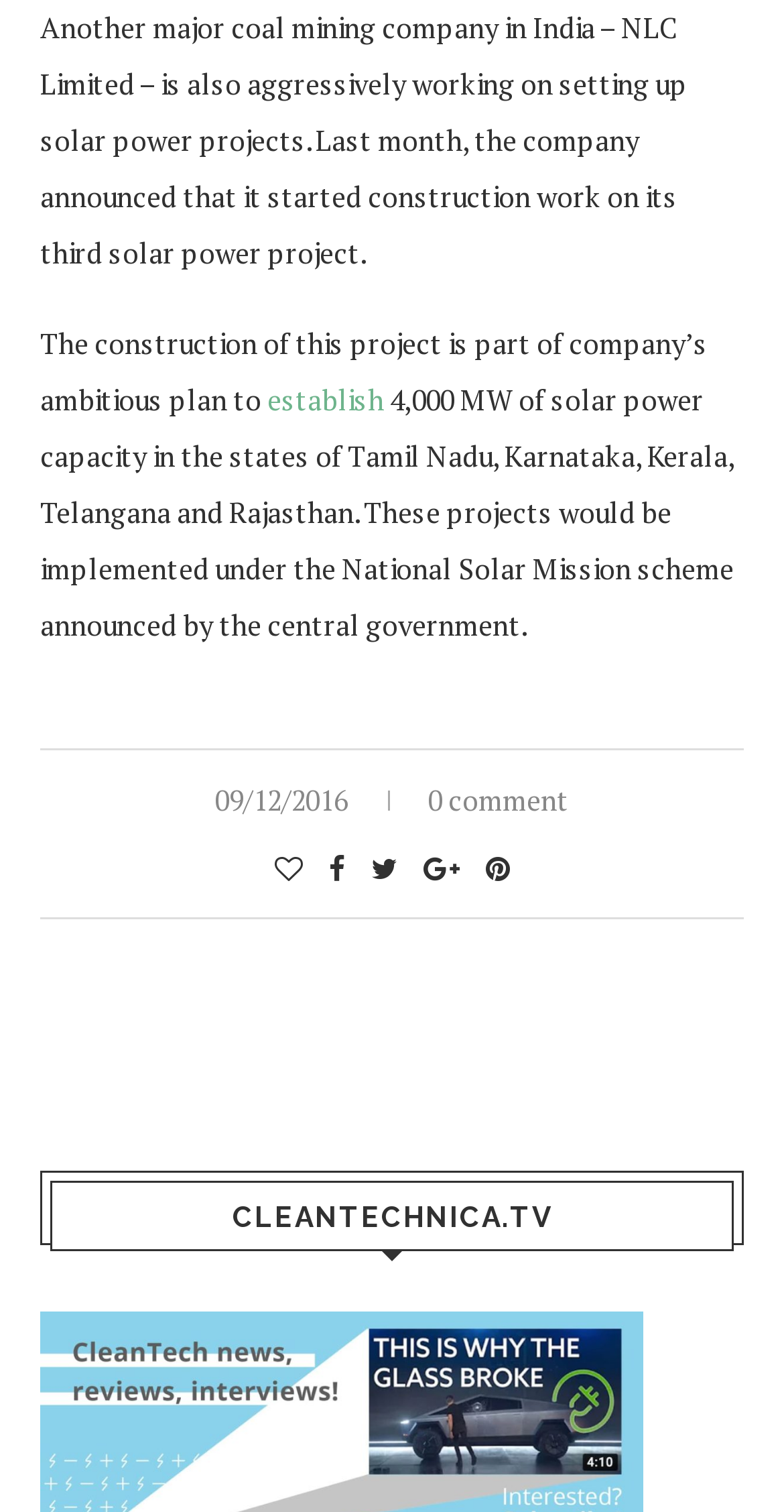Answer the following inquiry with a single word or phrase:
What is the name of the website?

CLEANTECHNICA.TV